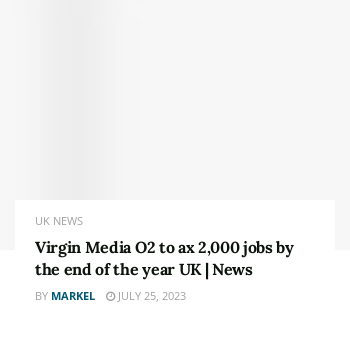How many job cuts is Virgin Media O2 planning to make? Using the information from the screenshot, answer with a single word or phrase.

2,000